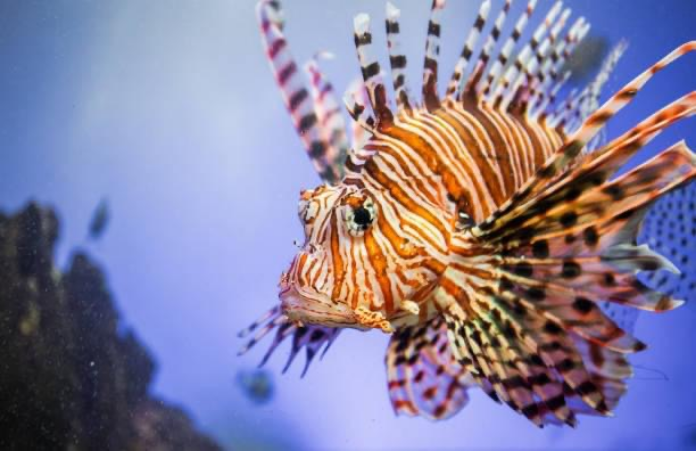Respond with a single word or phrase for the following question: 
What is the purpose of the Lion Fish Derby Schools Art Competition?

Raising awareness